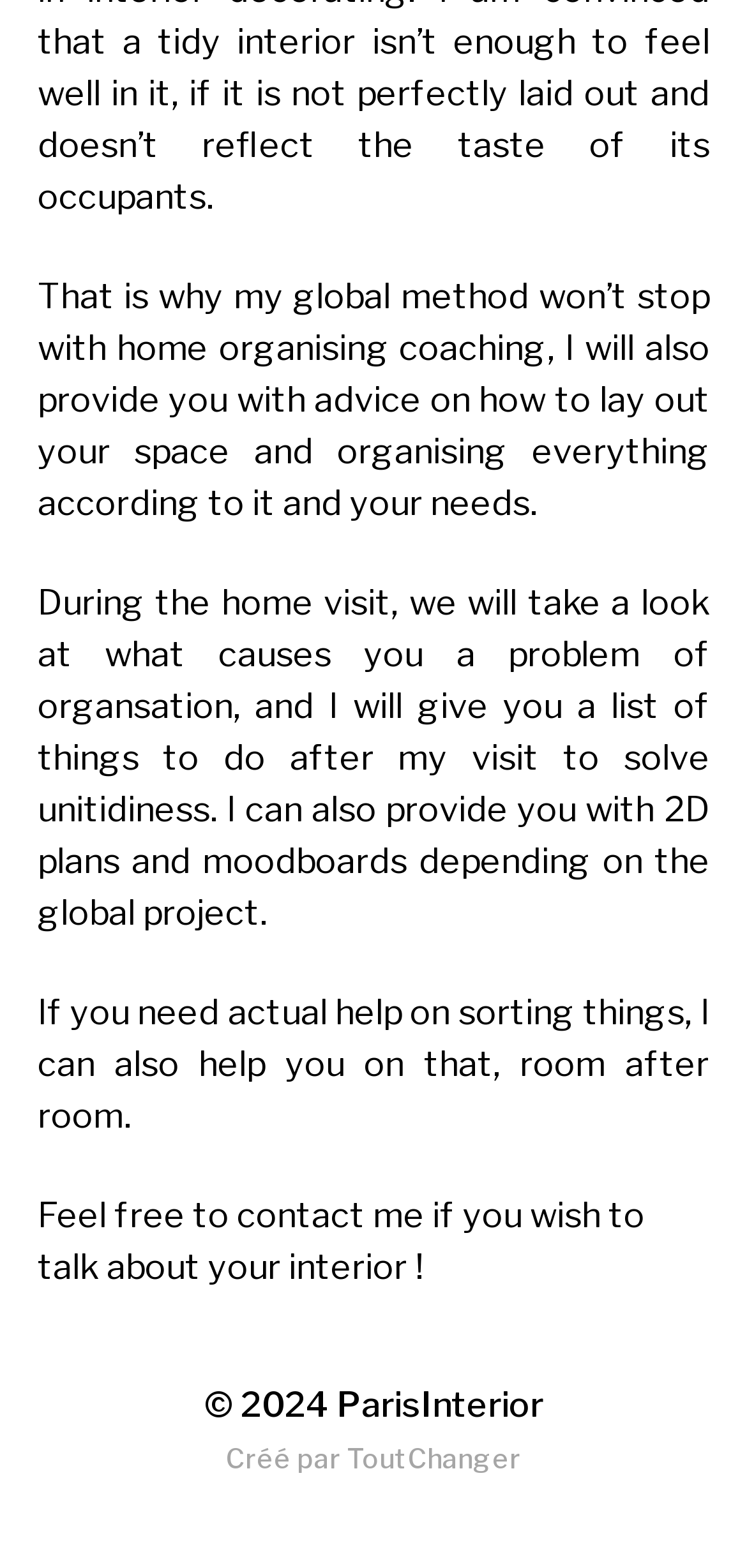Who is the copyright holder?
Look at the webpage screenshot and answer the question with a detailed explanation.

The copyright information is provided at the bottom of the page, which states '© 2024', indicating that the copyright holder is the entity or person owning the website, but the exact name is not specified.